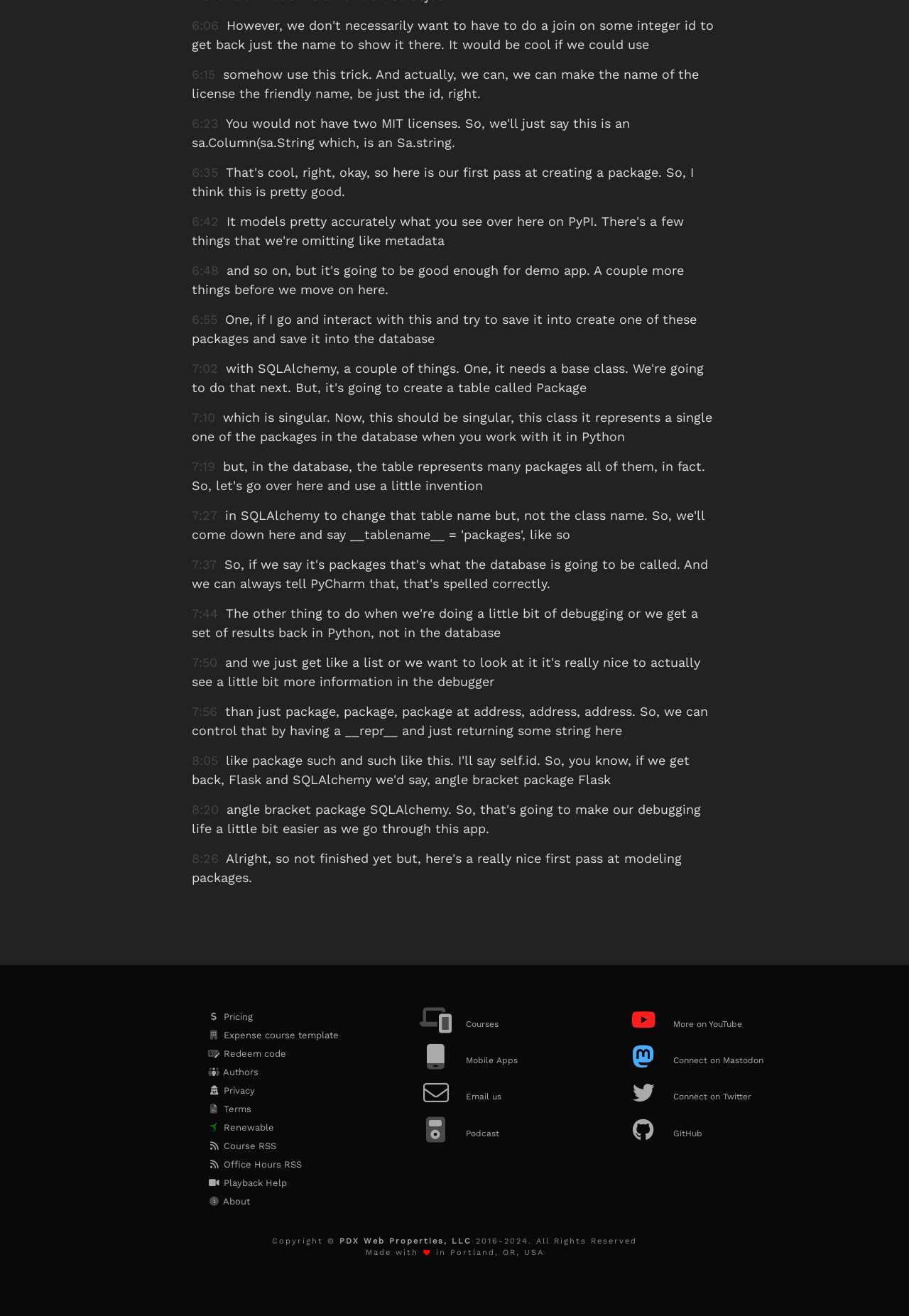Respond to the following question with a brief word or phrase:
What is the location mentioned in the footer?

Portland, OR, USA